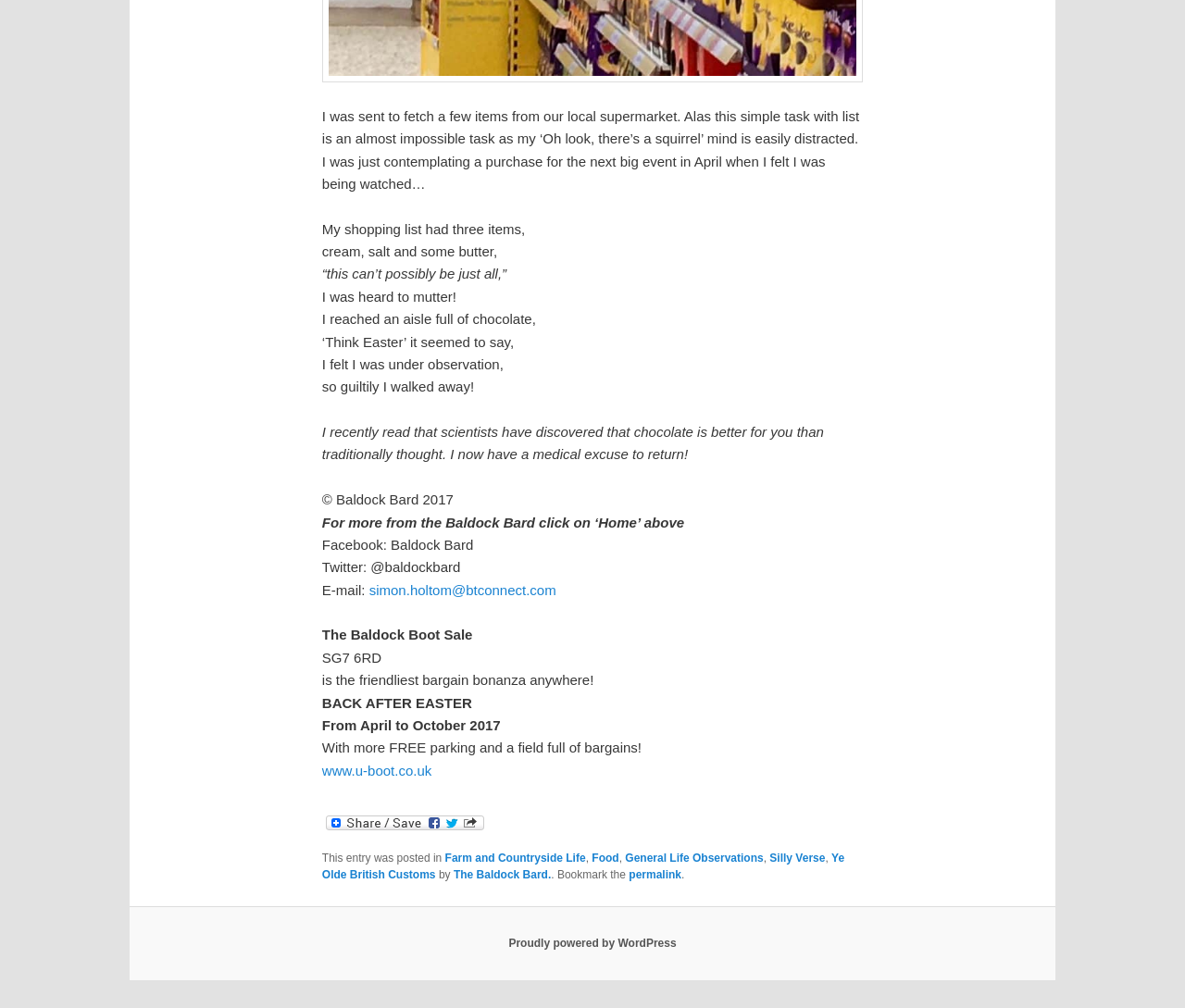Using the information shown in the image, answer the question with as much detail as possible: What is the event mentioned in the text?

The event mentioned in the text is Easter, which is mentioned in the context of the author's shopping experience and the availability of chocolate.